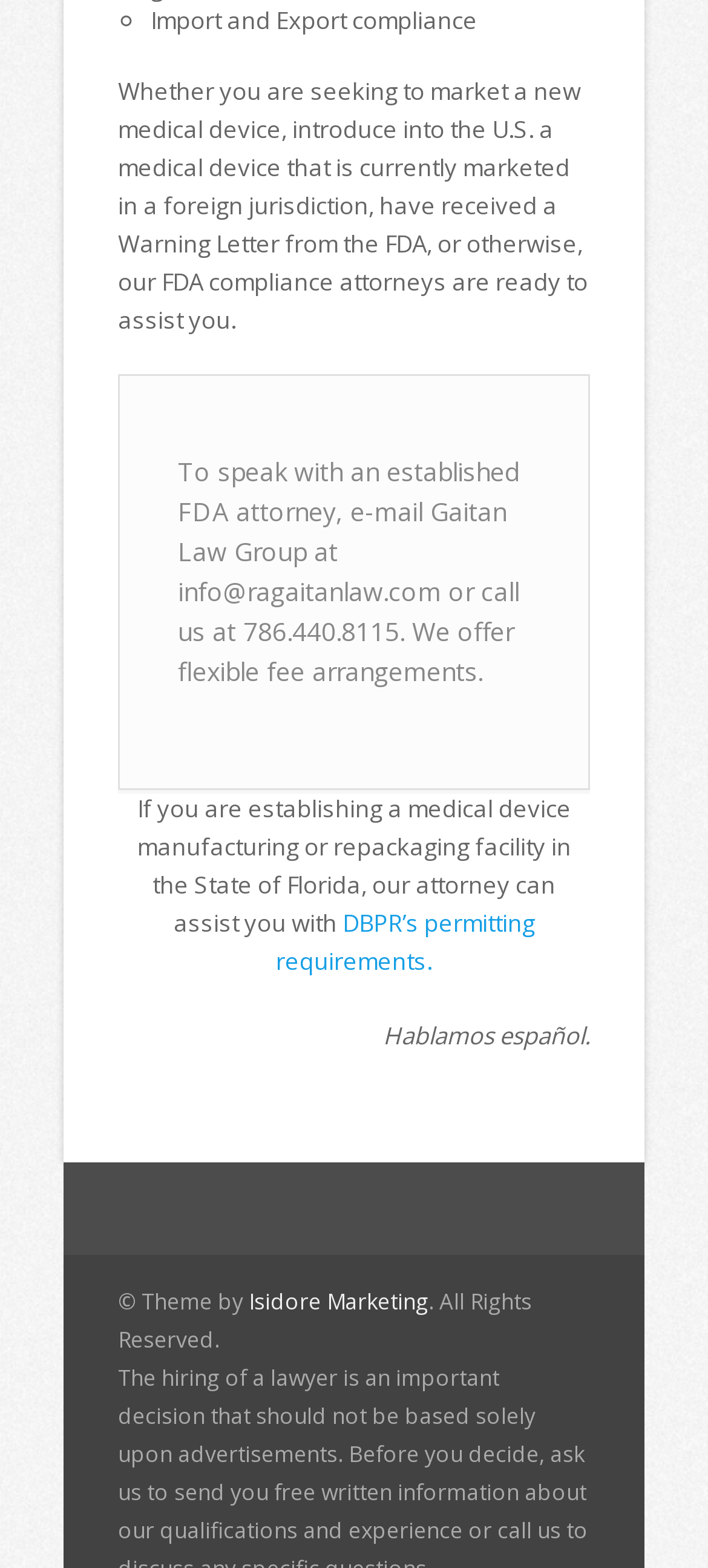Using details from the image, please answer the following question comprehensively:
What is the phone number of the law firm?

The phone number can be found in the middle section of the webpage, where it says 'or call us at 786.440.8115. We offer flexible fee arrangements.'